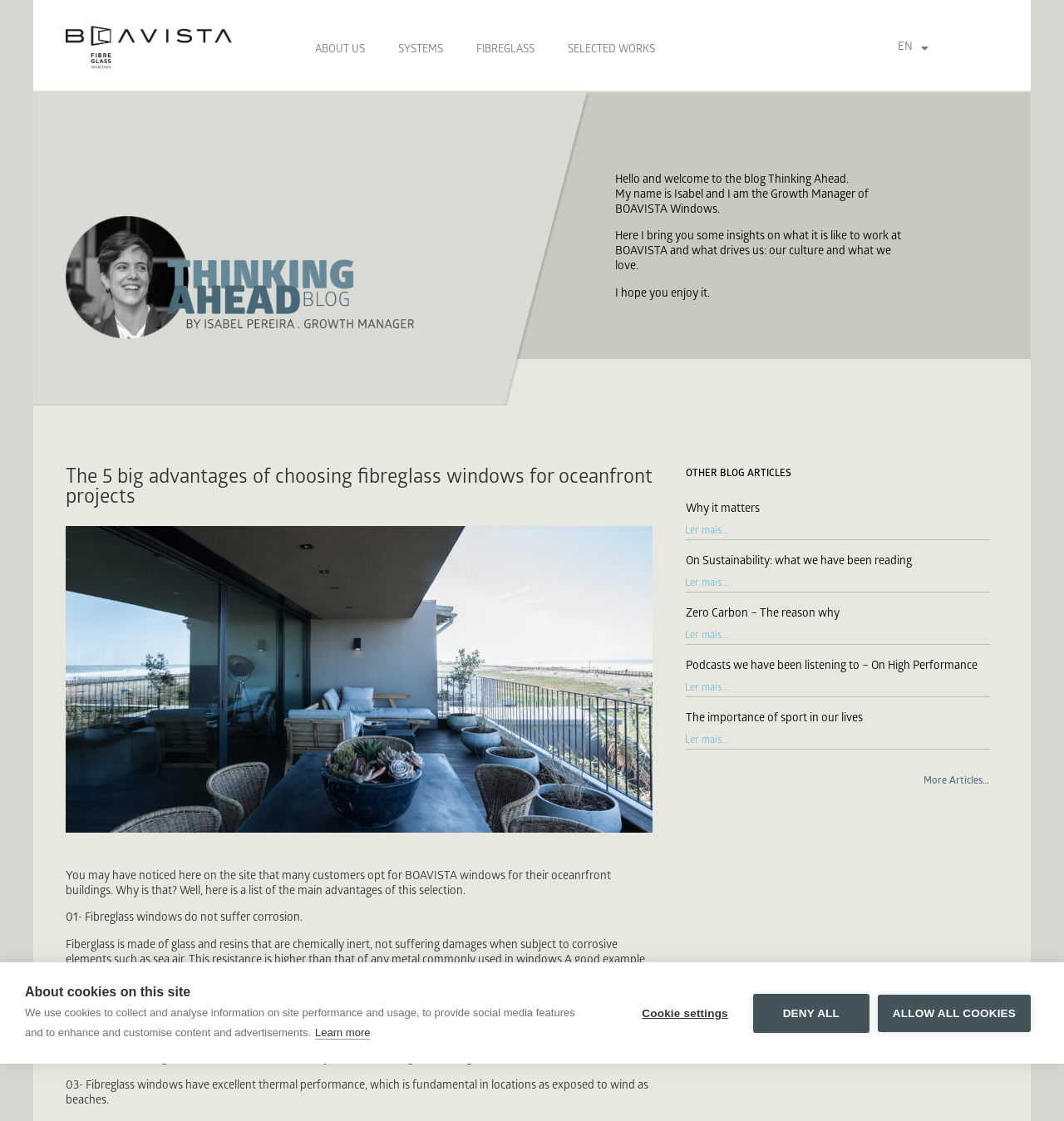Refer to the image and answer the question with as much detail as possible: What language options are available on the webpage?

The answer can be found by looking at the link elements 'EN', 'PT', and 'ES' located at the top of the webpage, indicating that the language options available are English, Portuguese, and Spanish.